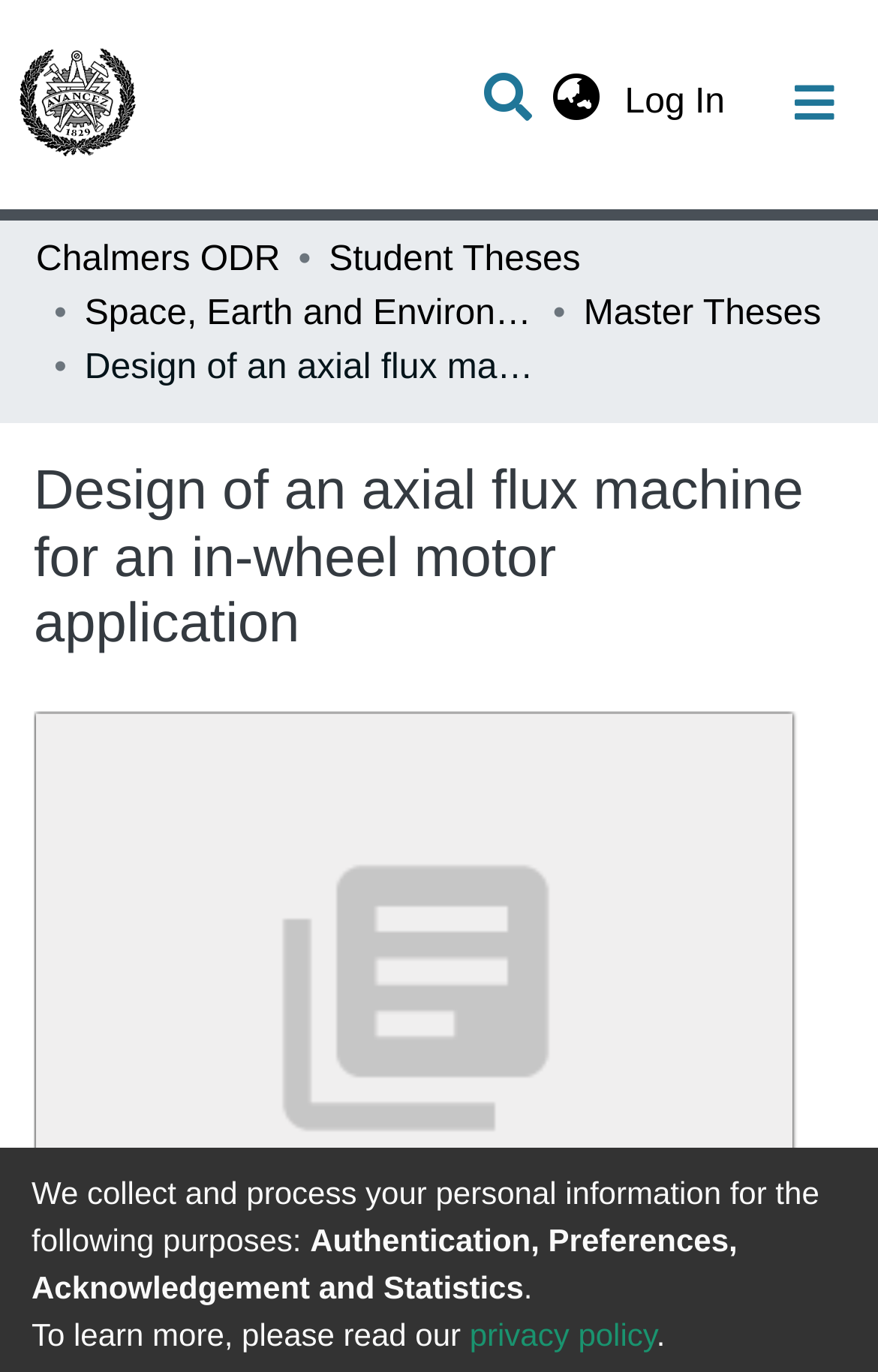Pinpoint the bounding box coordinates of the clickable element needed to complete the instruction: "Go to previous page". The coordinates should be provided as four float numbers between 0 and 1: [left, top, right, bottom].

None